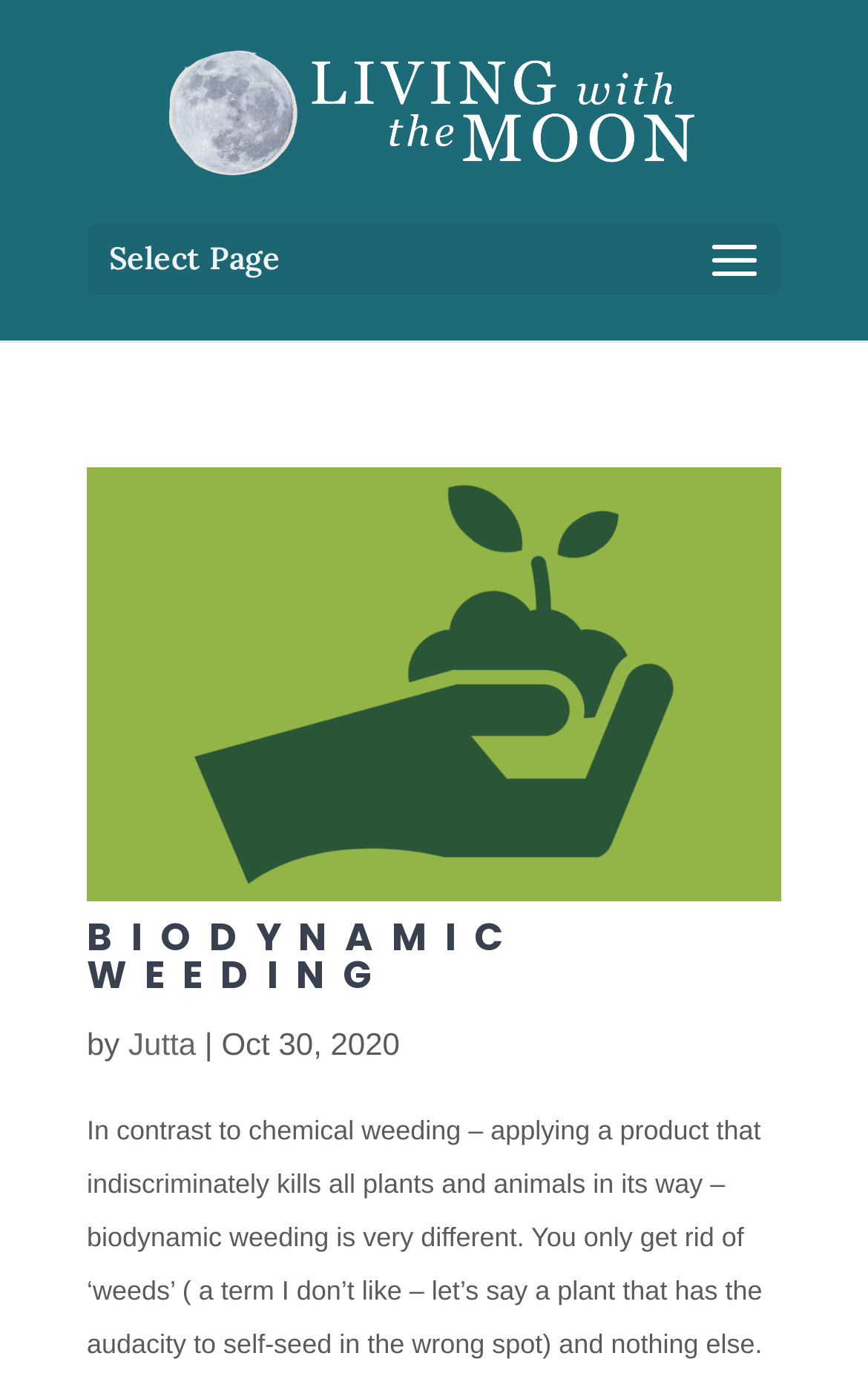Give a complete and precise description of the webpage's appearance.

The webpage is about compost archives, specifically featuring an article titled "Biodynamic Weeding". At the top, there is a logo or icon of "Living With The Moon" accompanied by a link to the main page, situated near the top left corner of the page. 

Below the logo, there is a dropdown menu or a navigation element labeled "Select Page". 

The main content of the page is focused on the article "Biodynamic Weeding", which is announced by a heading in a larger font size. The article is written by "Jutta" and was published on "Oct 30, 2020", as indicated by the text below the heading. 

To the left of the article title, there is a smaller image related to "Biodynamic Weeding". Another link to the same article is placed below the image, and it is followed by the author's name and publication date.